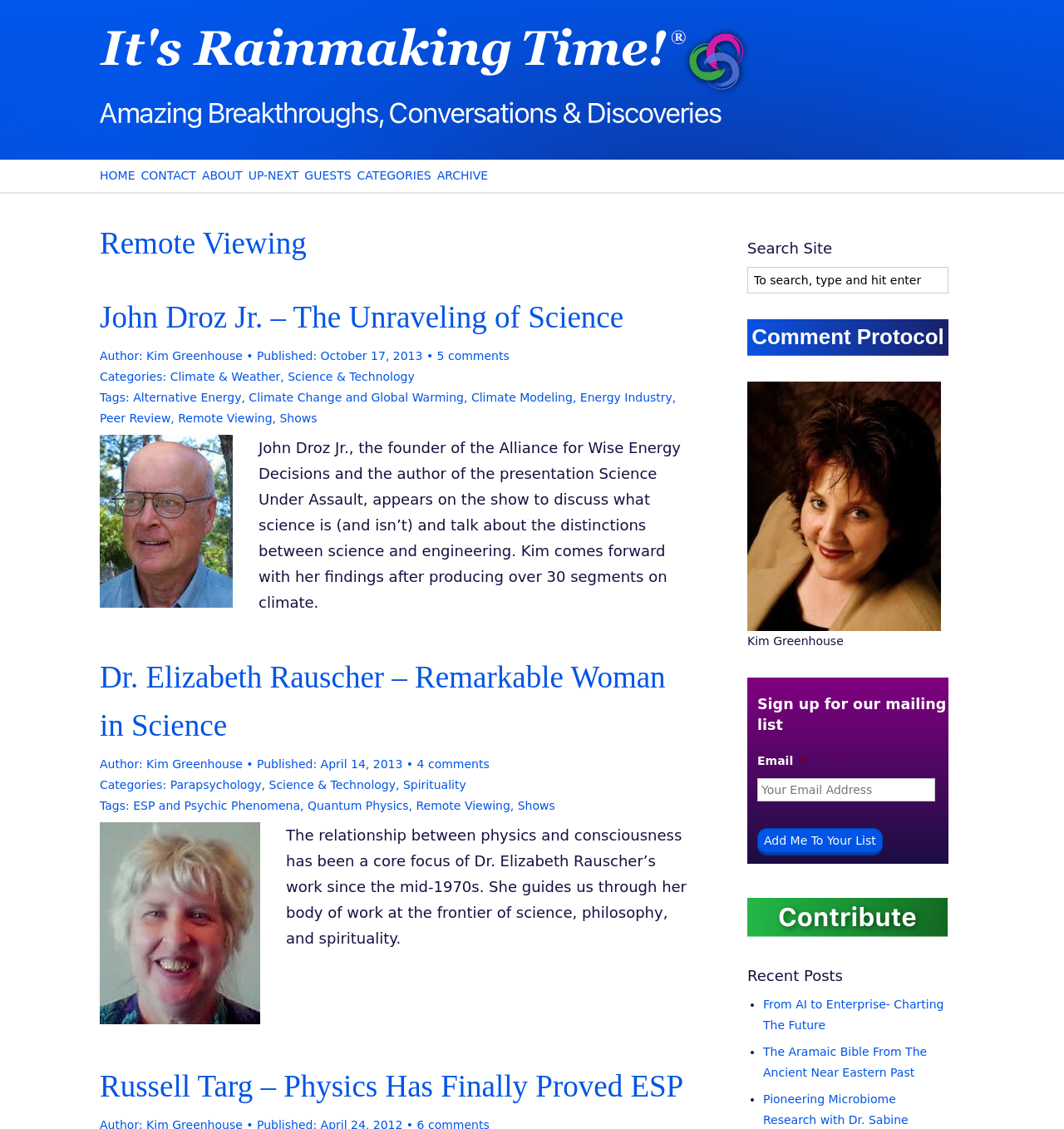Determine the bounding box coordinates of the element's region needed to click to follow the instruction: "Search for something on the site". Provide these coordinates as four float numbers between 0 and 1, formatted as [left, top, right, bottom].

[0.702, 0.236, 0.891, 0.26]